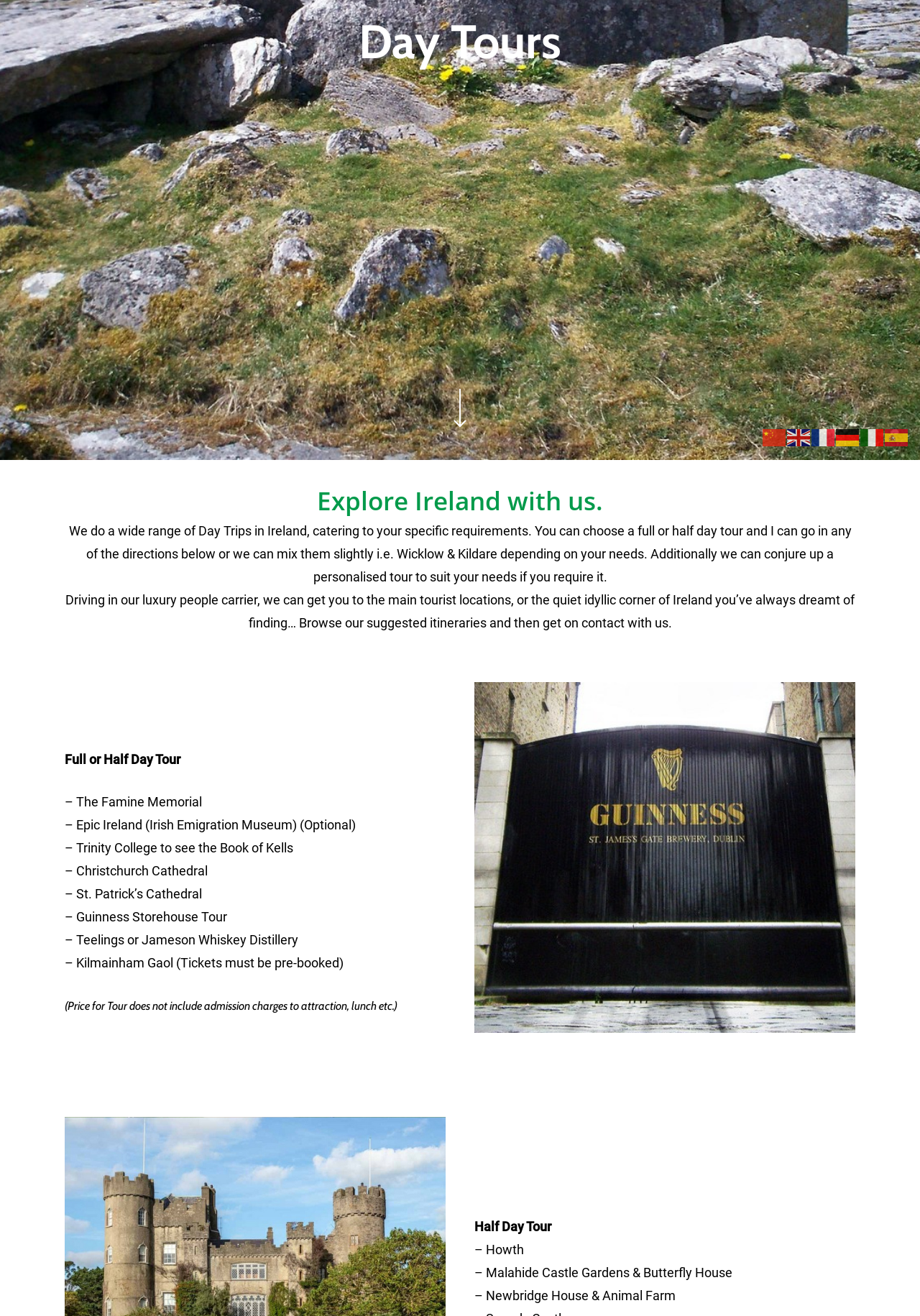Based on the element description title="Chinese (Simplified)", identify the bounding box of the UI element in the given webpage screenshot. The coordinates should be in the format (top-left x, top-left y, bottom-right x, bottom-right y) and must be between 0 and 1.

[0.829, 0.326, 0.855, 0.337]